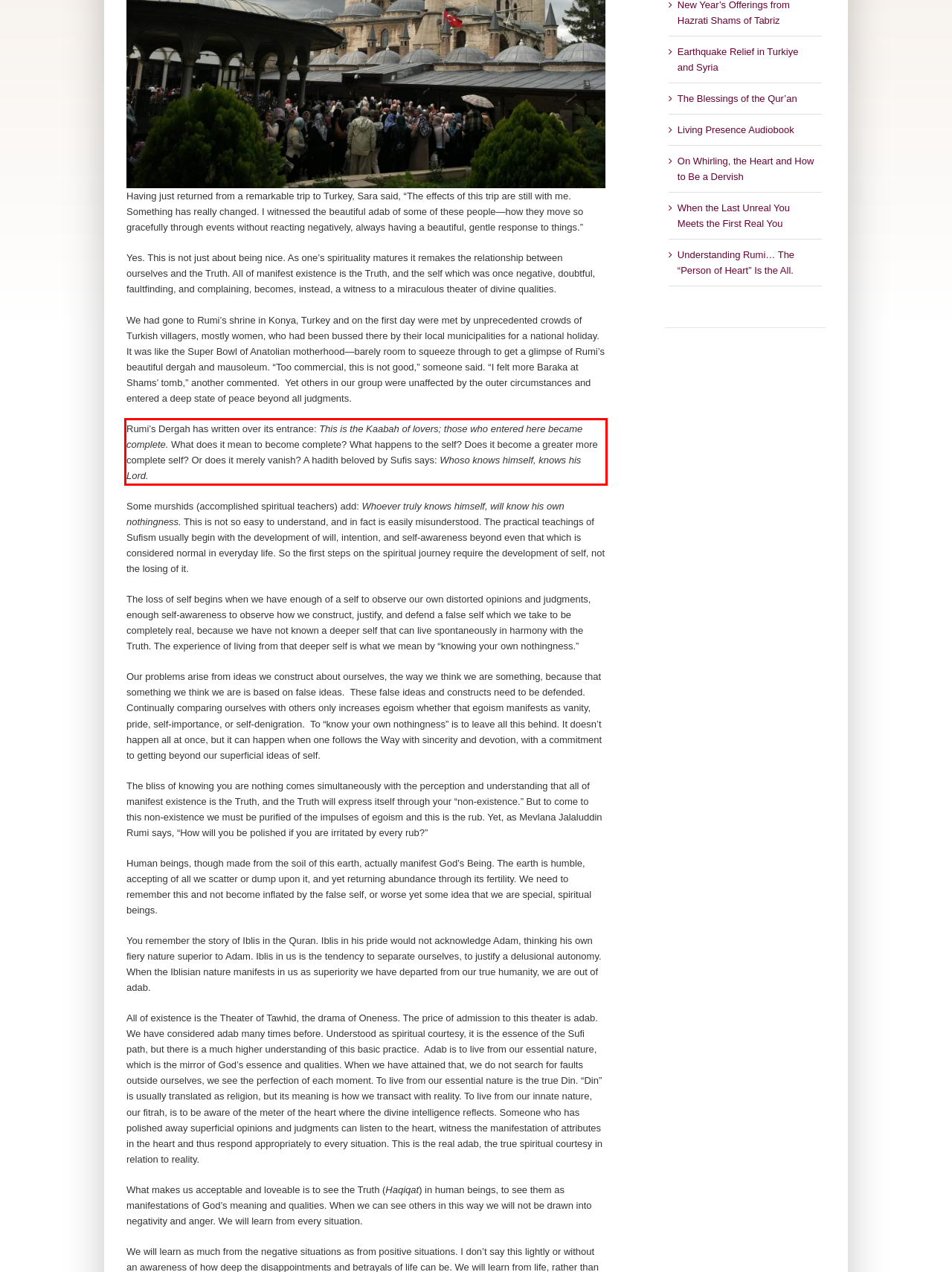By examining the provided screenshot of a webpage, recognize the text within the red bounding box and generate its text content.

Rumi’s Dergah has written over its entrance: This is the Kaabah of lovers; those who entered here became complete. What does it mean to become complete? What happens to the self? Does it become a greater more complete self? Or does it merely vanish? A hadith beloved by Sufis says: Whoso knows himself, knows his Lord.